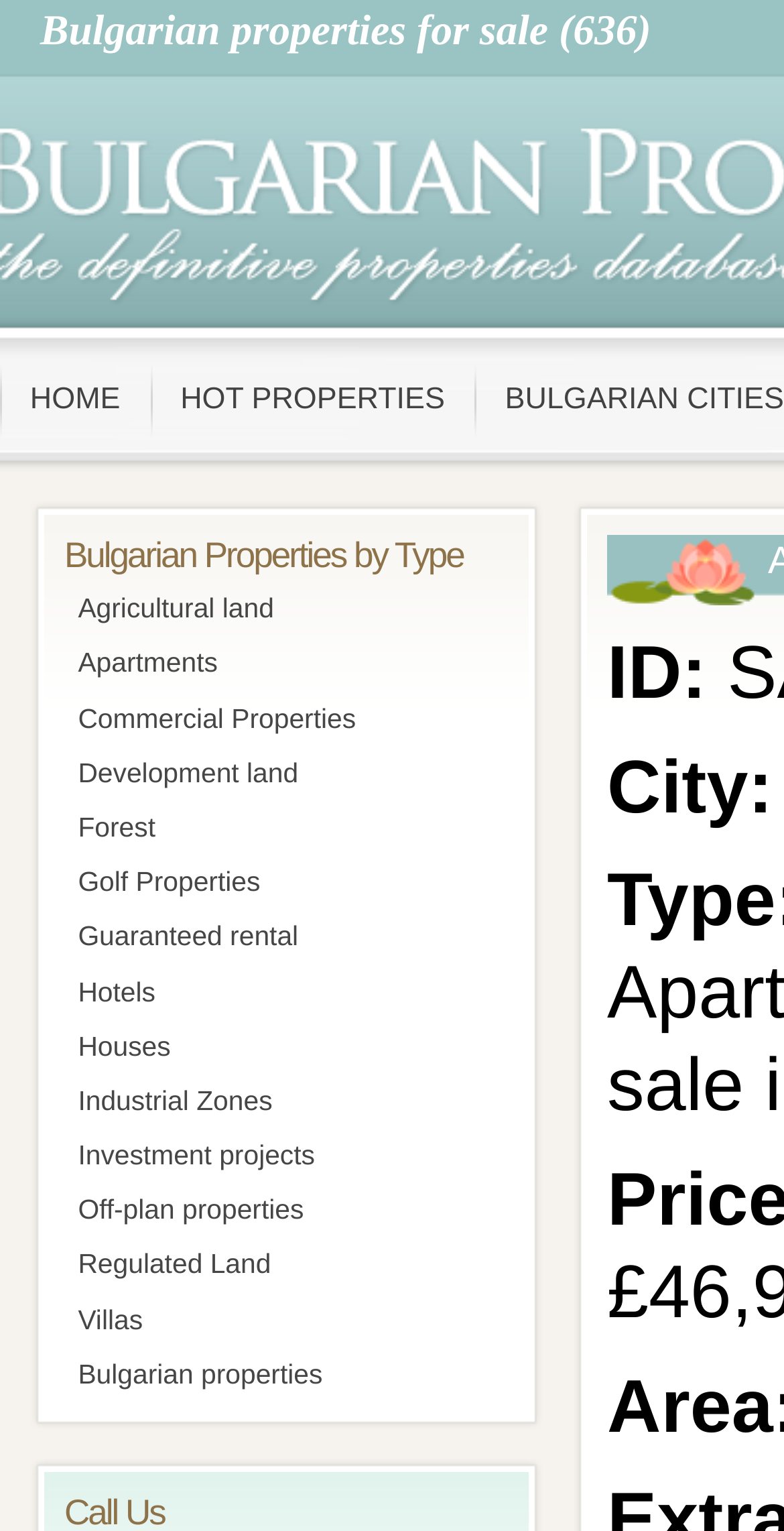Locate the bounding box coordinates of the clickable area to execute the instruction: "Click on Bulgarian properties for sale". Provide the coordinates as four float numbers between 0 and 1, represented as [left, top, right, bottom].

[0.051, 0.004, 0.831, 0.035]